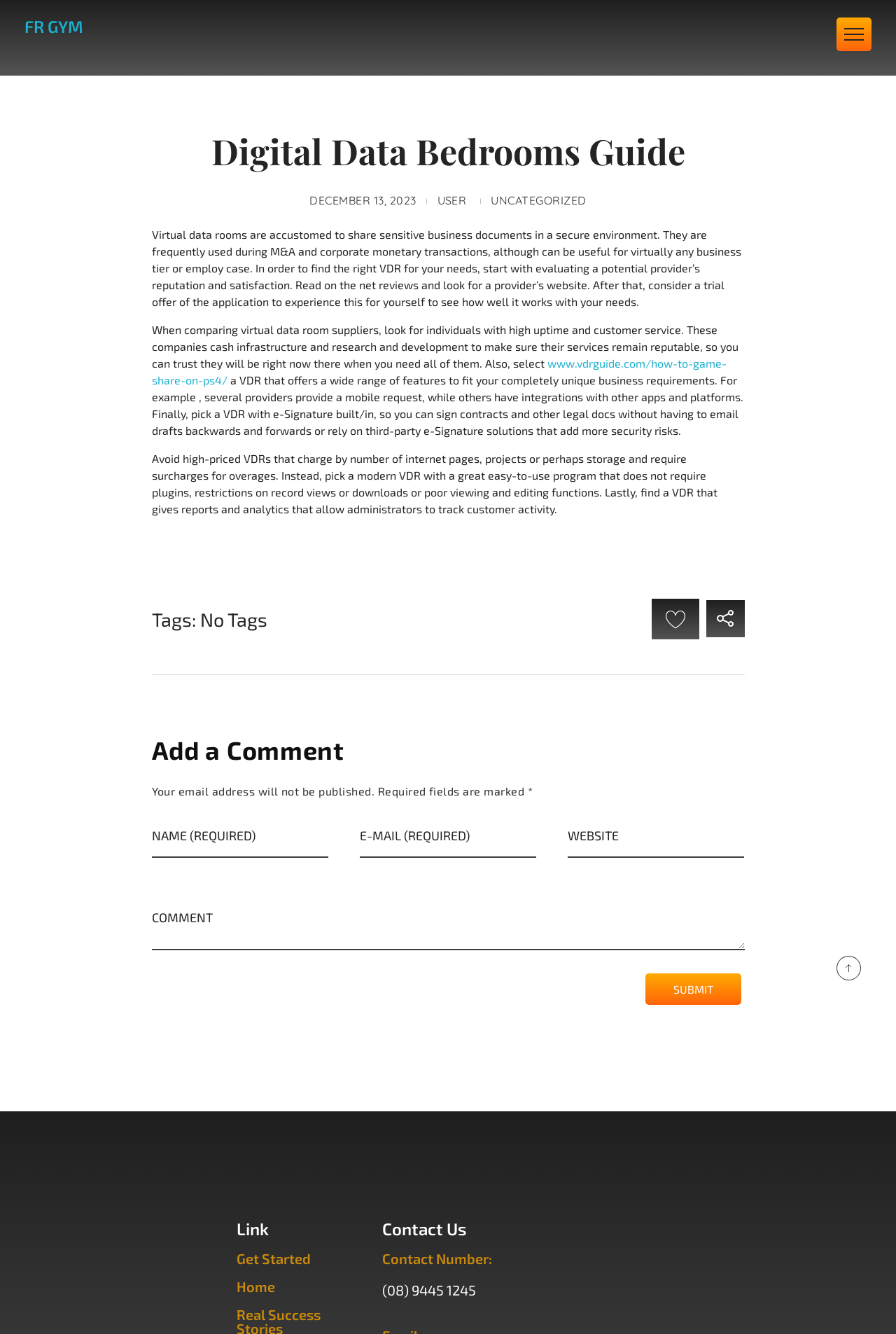What feature should a VDR have for signing contracts?
Please utilize the information in the image to give a detailed response to the question.

A VDR should have e-Signature built-in, so you can sign contracts and other legal documents without having to email drafts back and forth or rely on third-party e-Signature solutions that add more security risks.